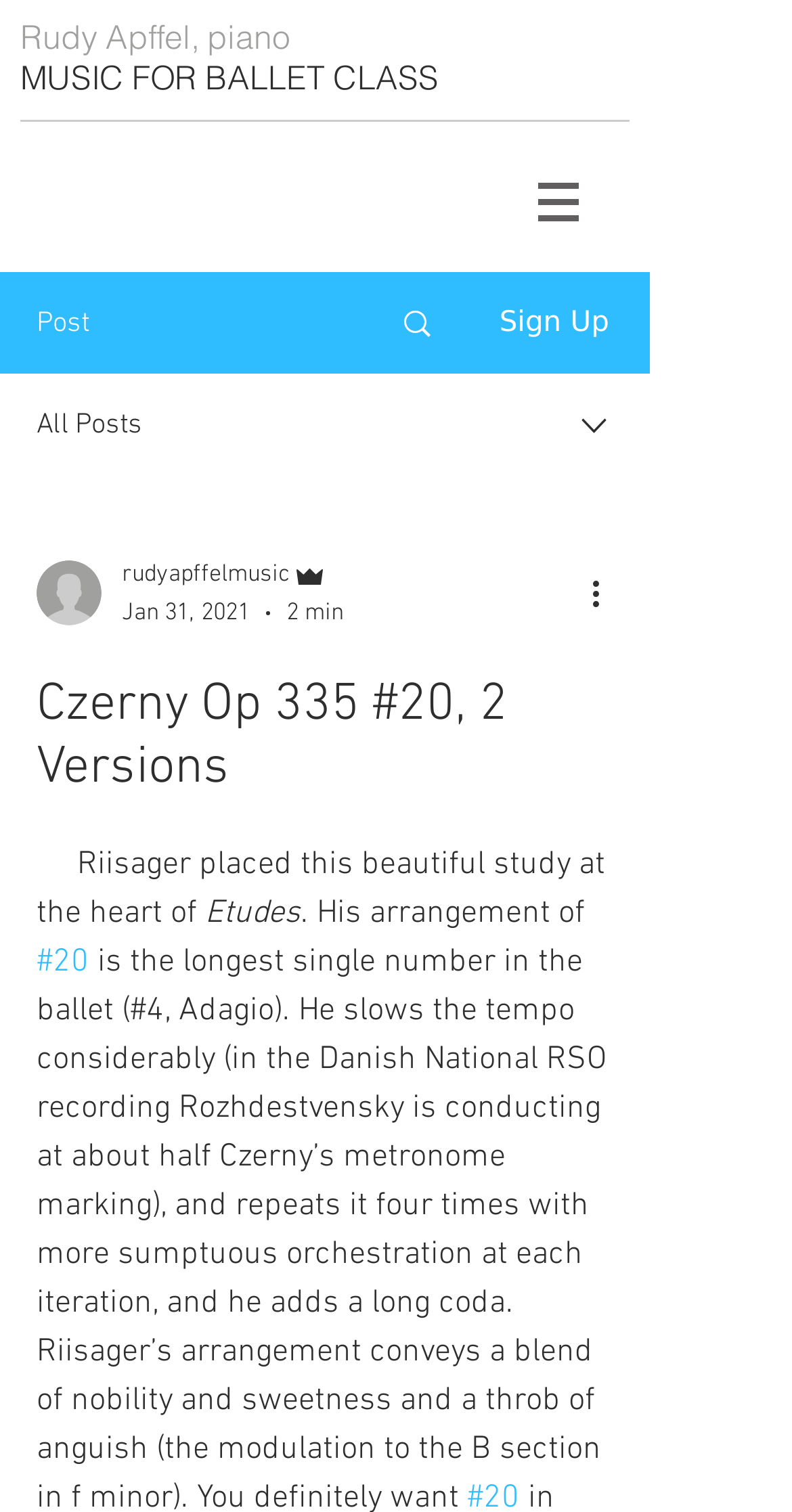Identify and extract the main heading of the webpage.

Czerny Op 335 #20, 2 Versions